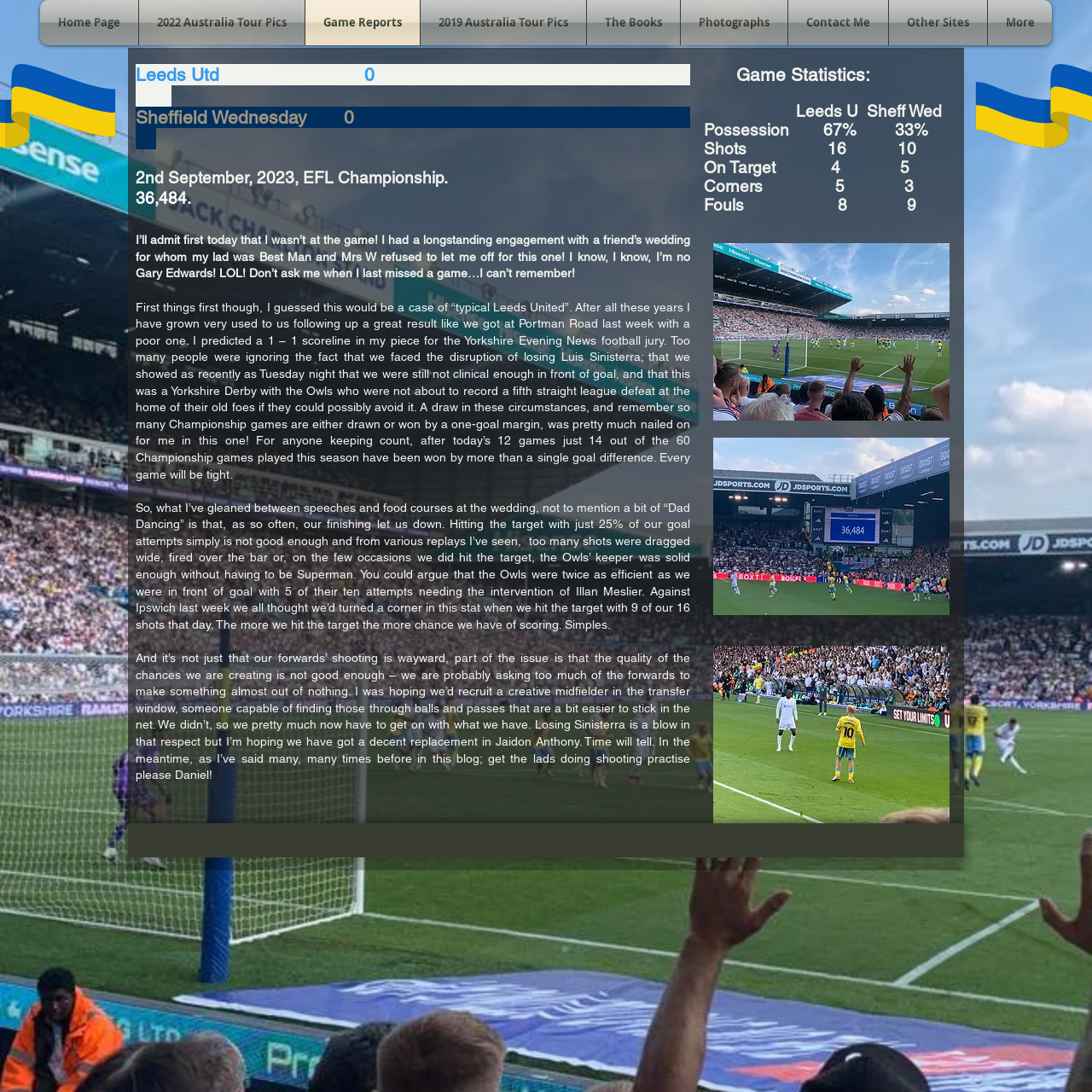Answer briefly with one word or phrase:
How many shots did Leeds Utd take in the game?

16